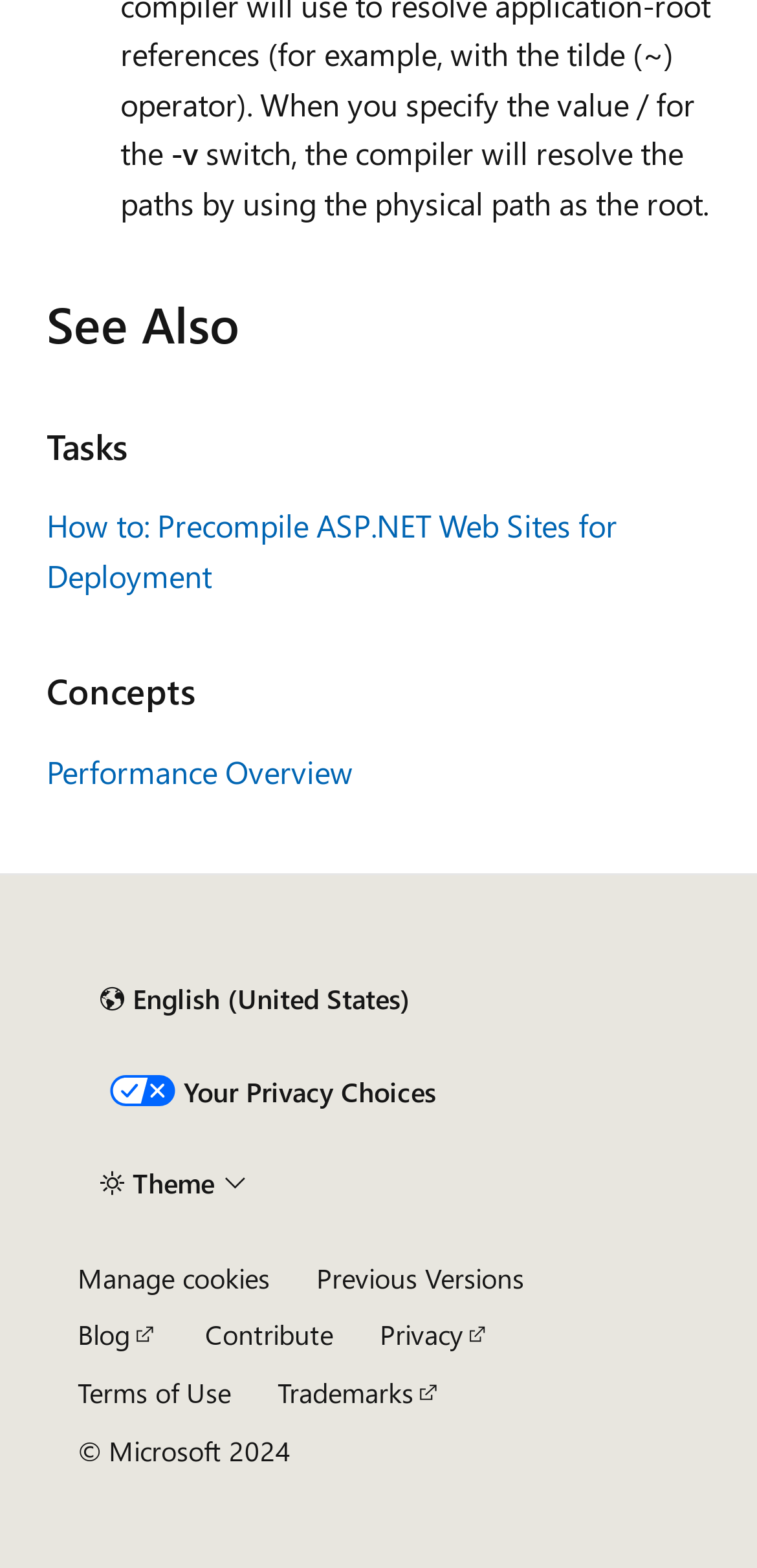Please identify the bounding box coordinates of the region to click in order to complete the task: "Visit the blog". The coordinates must be four float numbers between 0 and 1, specified as [left, top, right, bottom].

[0.103, 0.84, 0.209, 0.863]